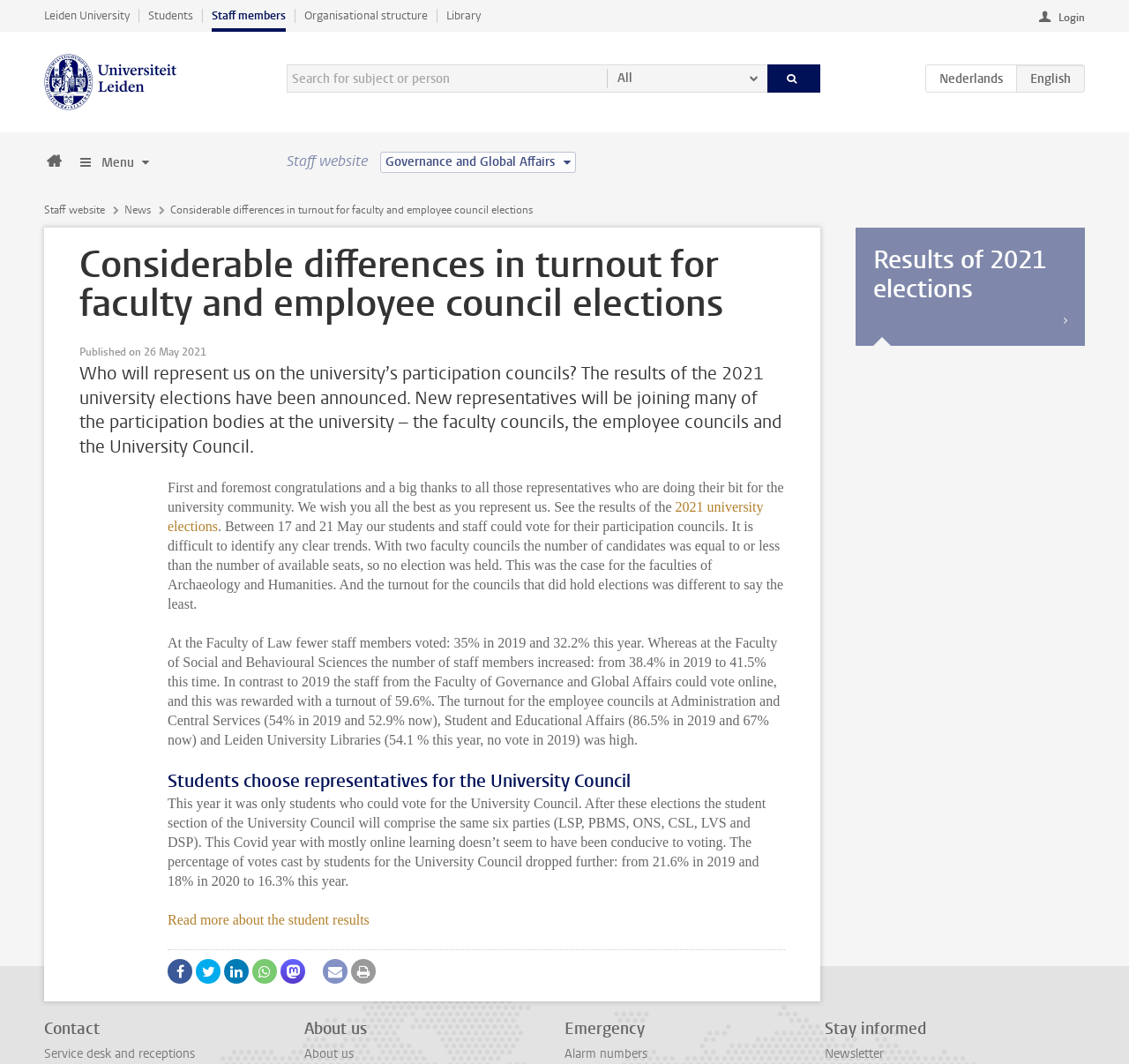Identify the bounding box coordinates for the UI element described as: "Governance and Global Affairs". The coordinates should be provided as four floats between 0 and 1: [left, top, right, bottom].

[0.337, 0.143, 0.51, 0.163]